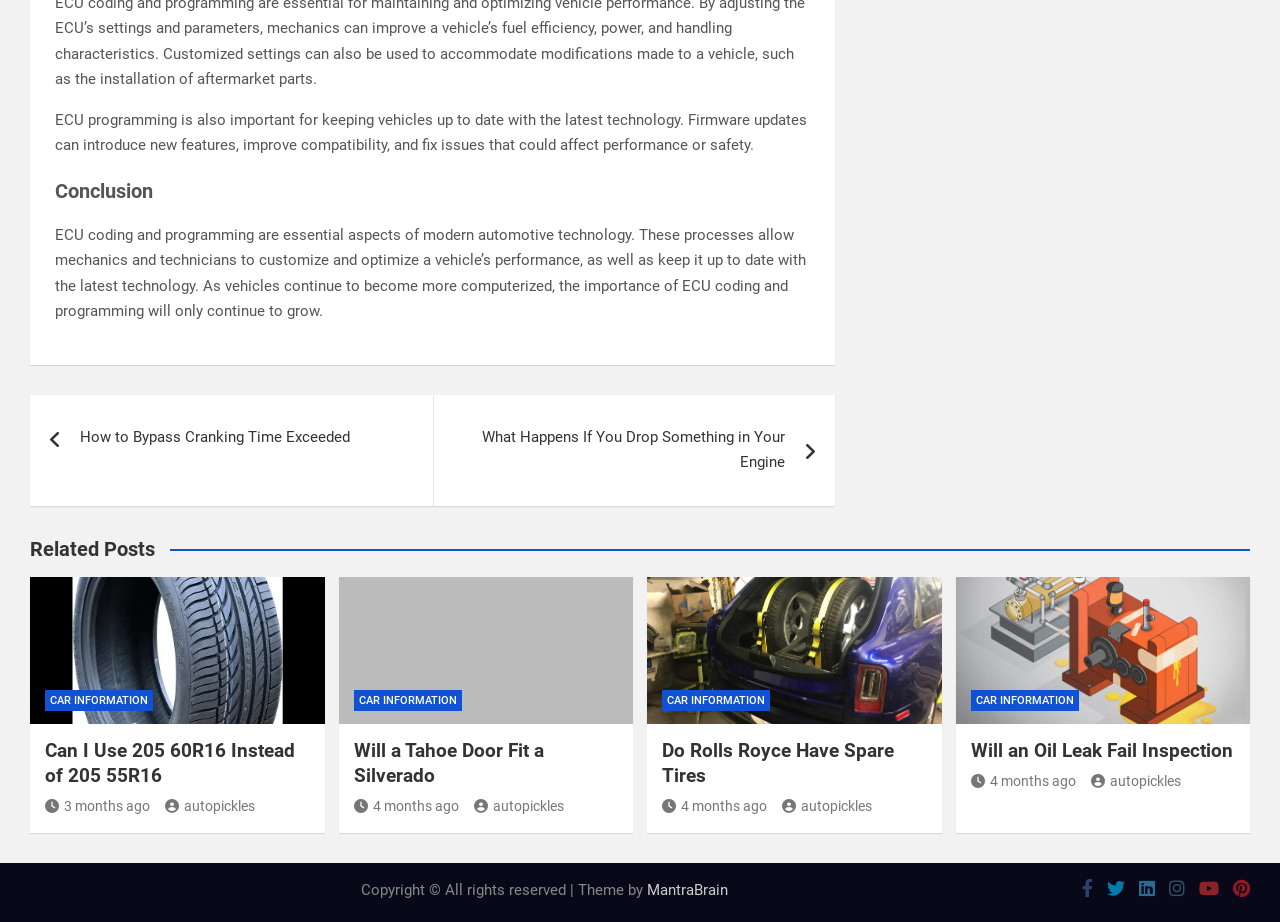Pinpoint the bounding box coordinates of the element that must be clicked to accomplish the following instruction: "Click on the 'Will a Tahoe Door Fit a Silverado' link". The coordinates should be in the format of four float numbers between 0 and 1, i.e., [left, top, right, bottom].

[0.276, 0.802, 0.483, 0.855]